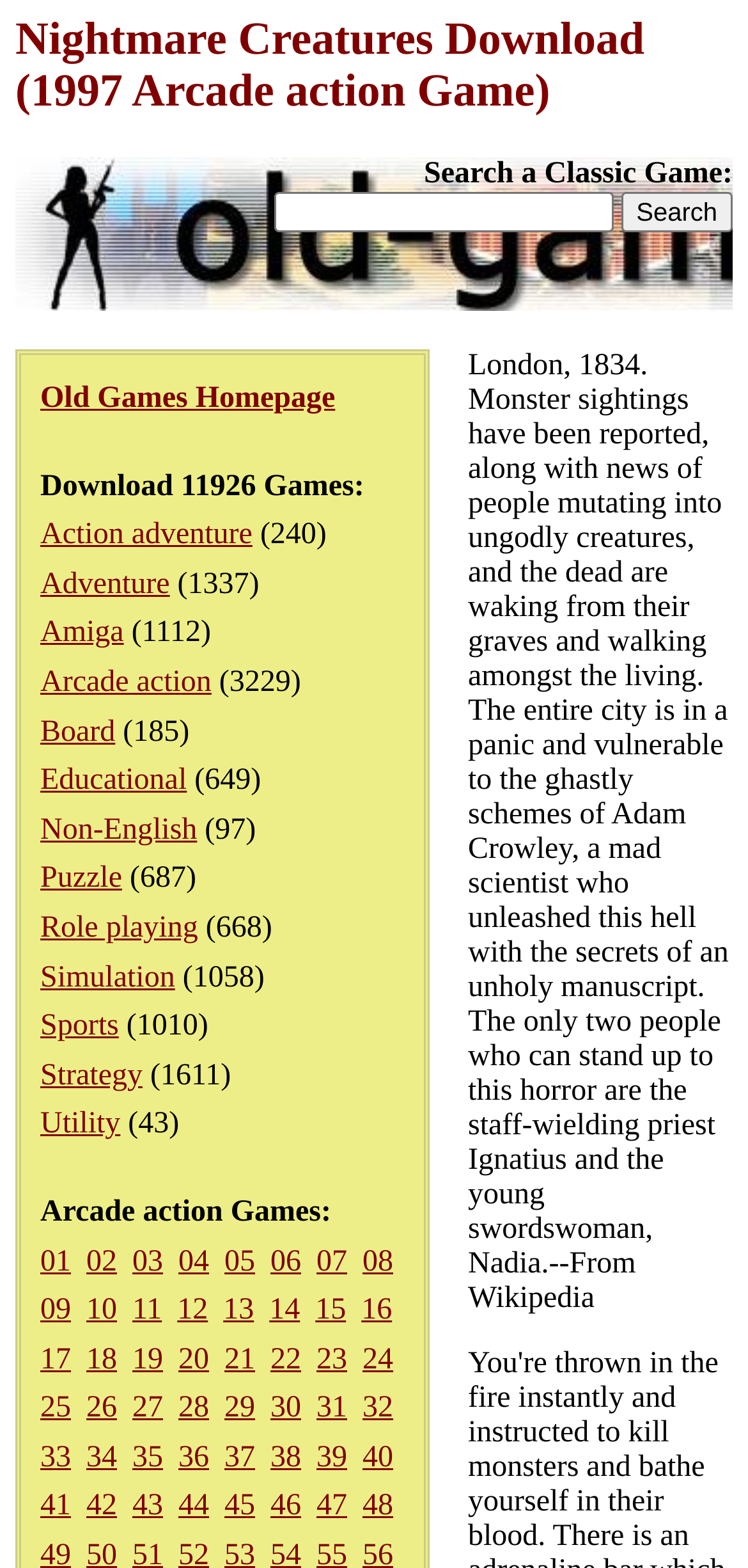Given the content of the image, can you provide a detailed answer to the question?
How many games can be downloaded from this website?

I found the text 'Download 11926 Games:' which indicates the total number of games available for download on this website.